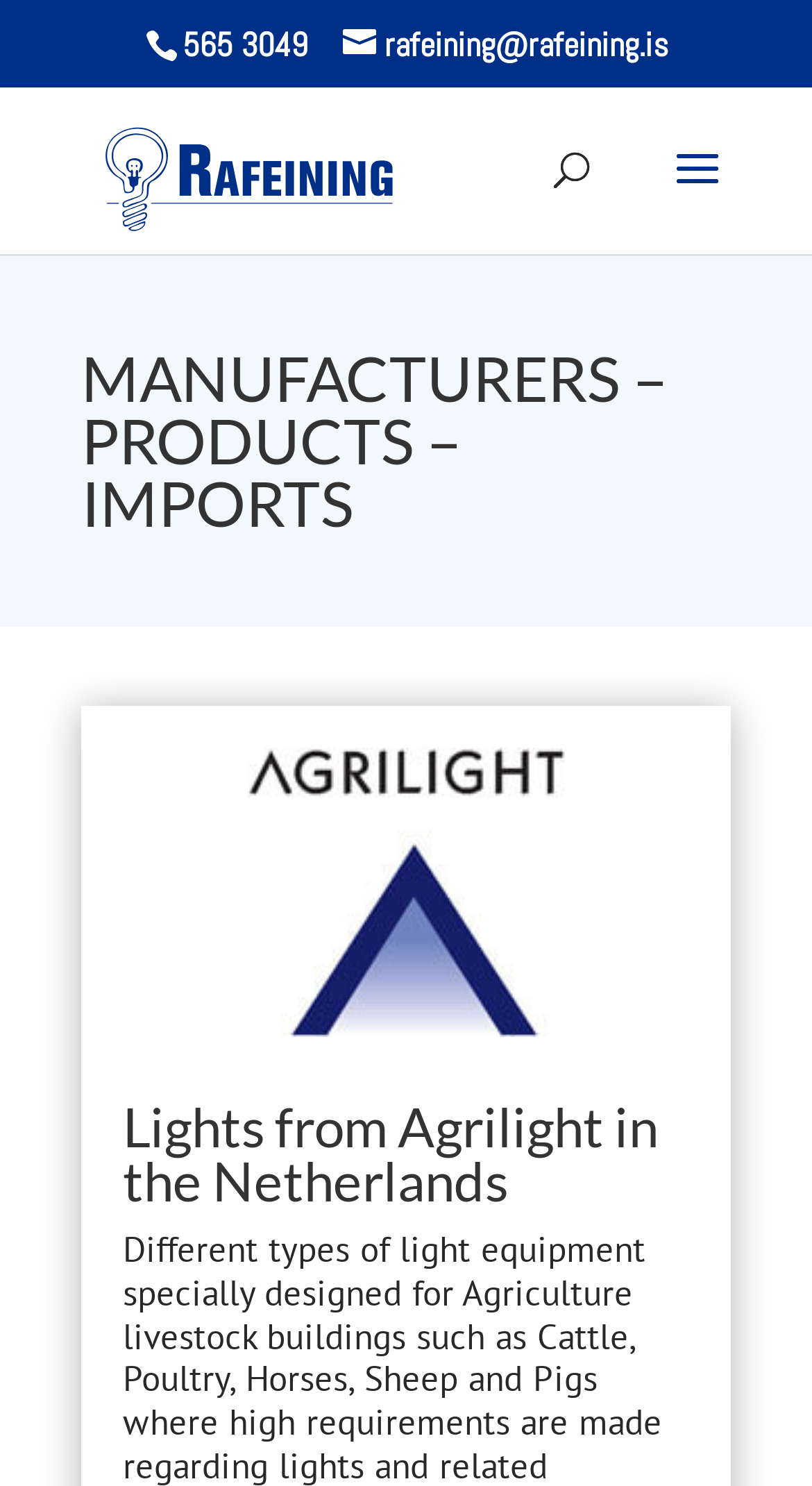Examine the screenshot and answer the question in as much detail as possible: What is the category of manufacturers listed?

The heading 'MANUFACTURERS – PRODUCTS – IMPORTS' suggests that the webpage lists manufacturers, along with their products and imports. This category is likely related to the company's business or industry.